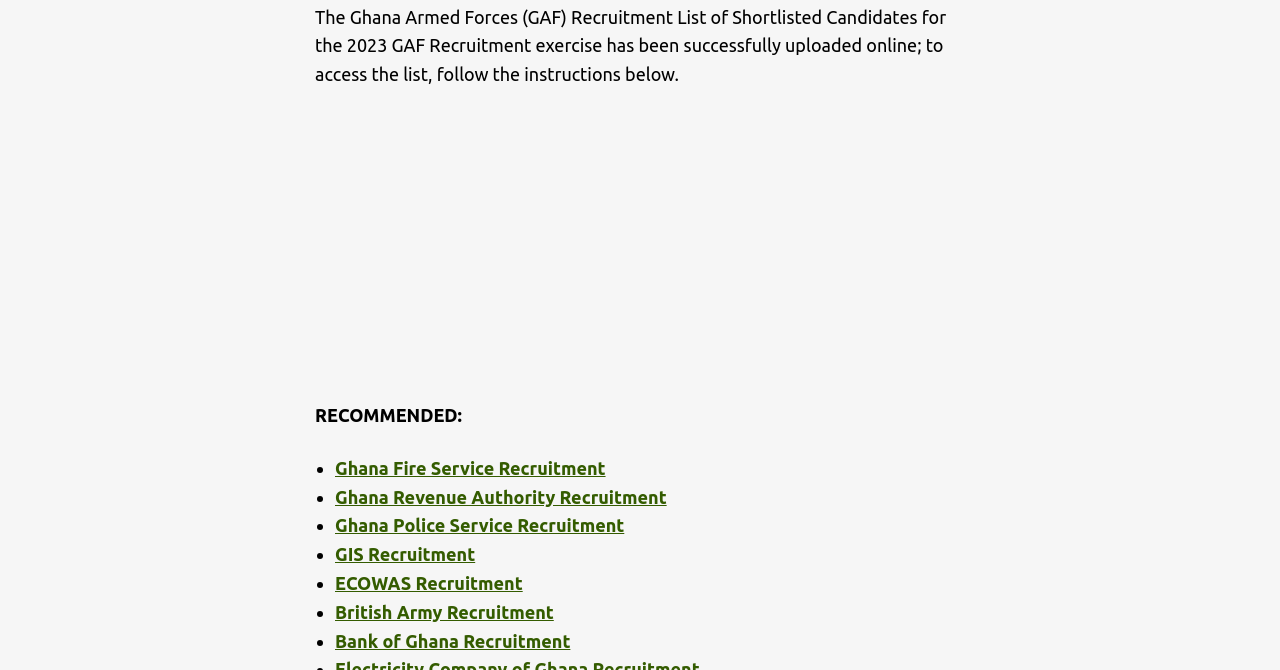Determine the bounding box coordinates for the region that must be clicked to execute the following instruction: "Click British Army Recruitment".

[0.262, 0.898, 0.433, 0.928]